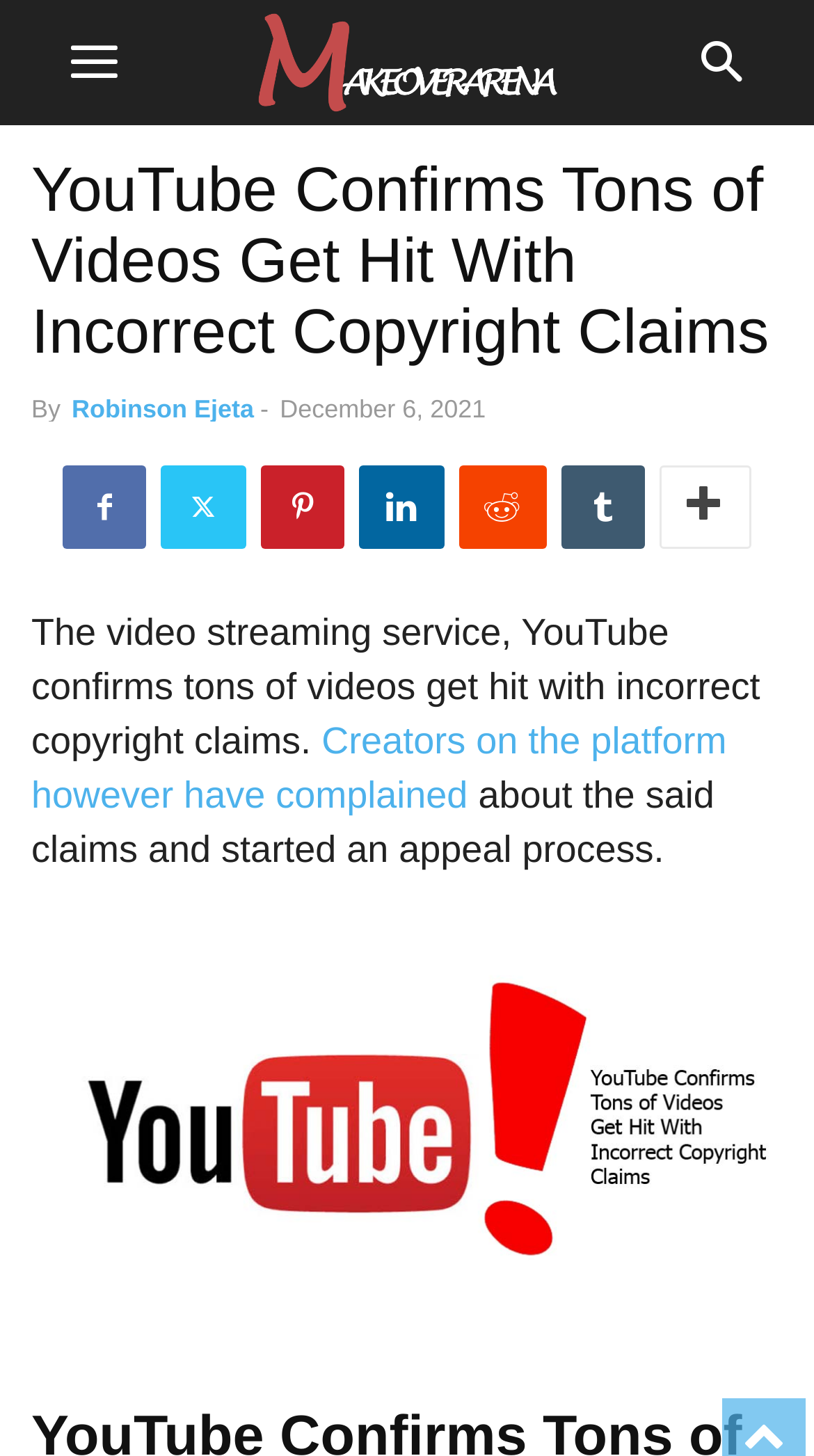How many social media links are available?
By examining the image, provide a one-word or phrase answer.

7